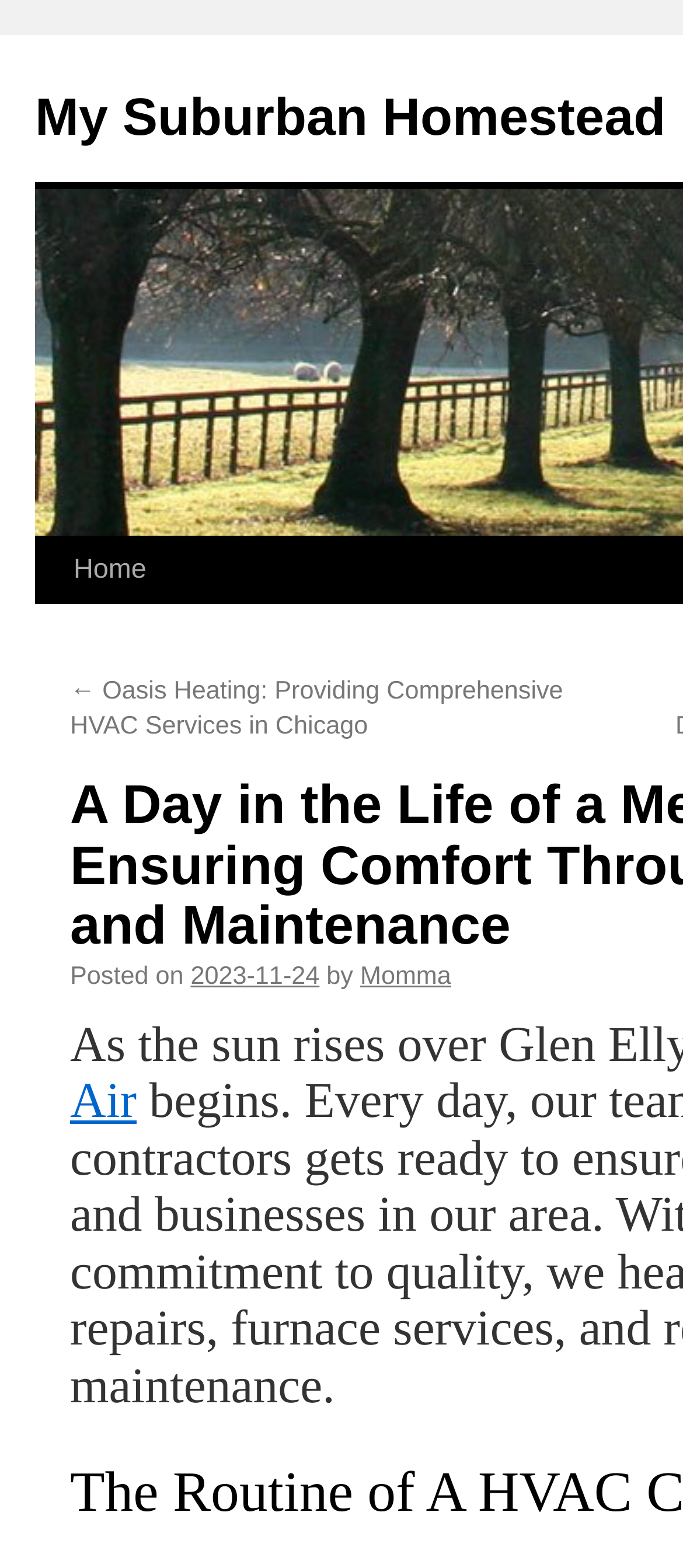Find the bounding box coordinates for the UI element whose description is: "Home". The coordinates should be four float numbers between 0 and 1, in the format [left, top, right, bottom].

[0.082, 0.343, 0.222, 0.385]